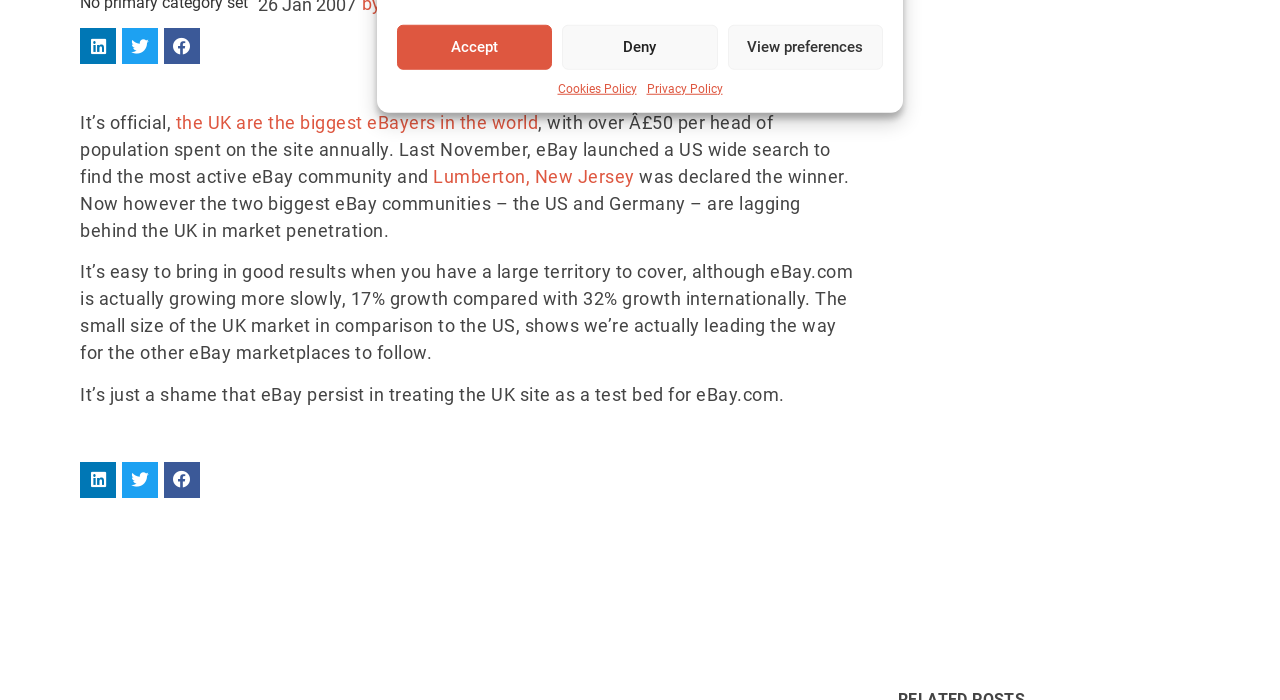Extract the bounding box coordinates of the UI element described: "View preferences". Provide the coordinates in the format [left, top, right, bottom] with values ranging from 0 to 1.

[0.568, 0.035, 0.69, 0.099]